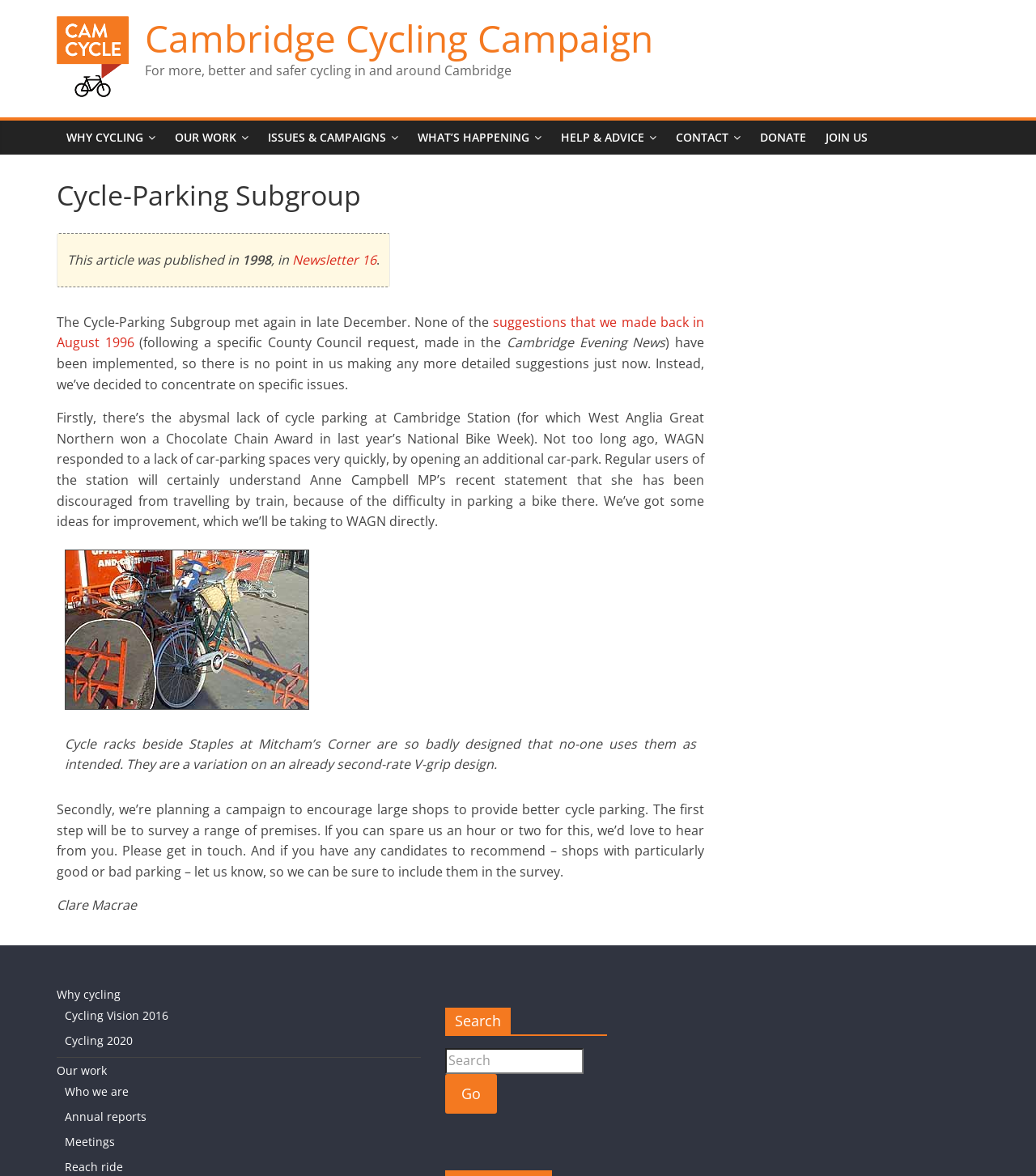With reference to the image, please provide a detailed answer to the following question: Who is the author of the article?

The author of the article can be found at the end of the article, where it is signed with the name 'Clare Macrae'. This is the only mention of an author or contributor in the article.